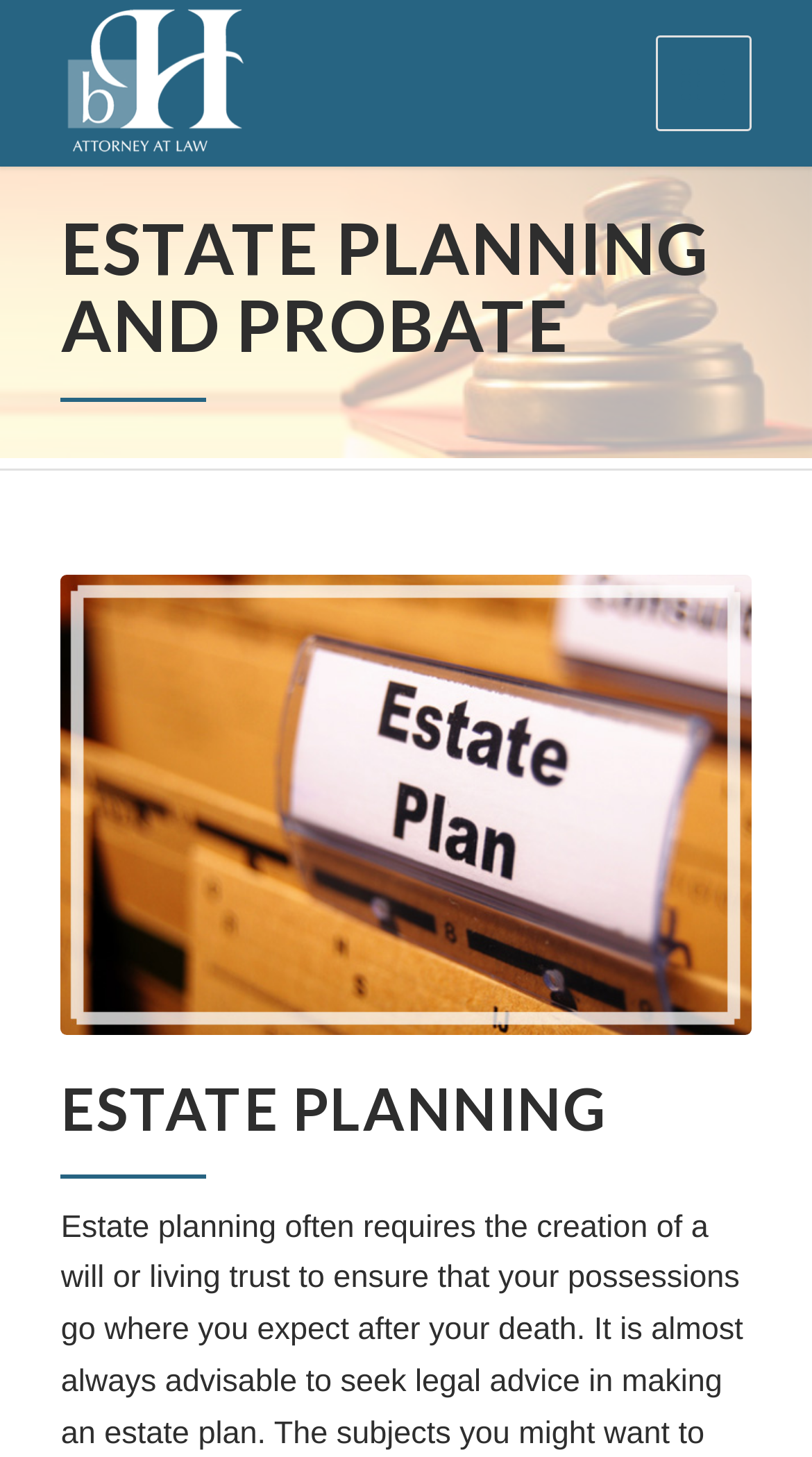What is the layout of the webpage?
By examining the image, provide a one-word or phrase answer.

Table layout